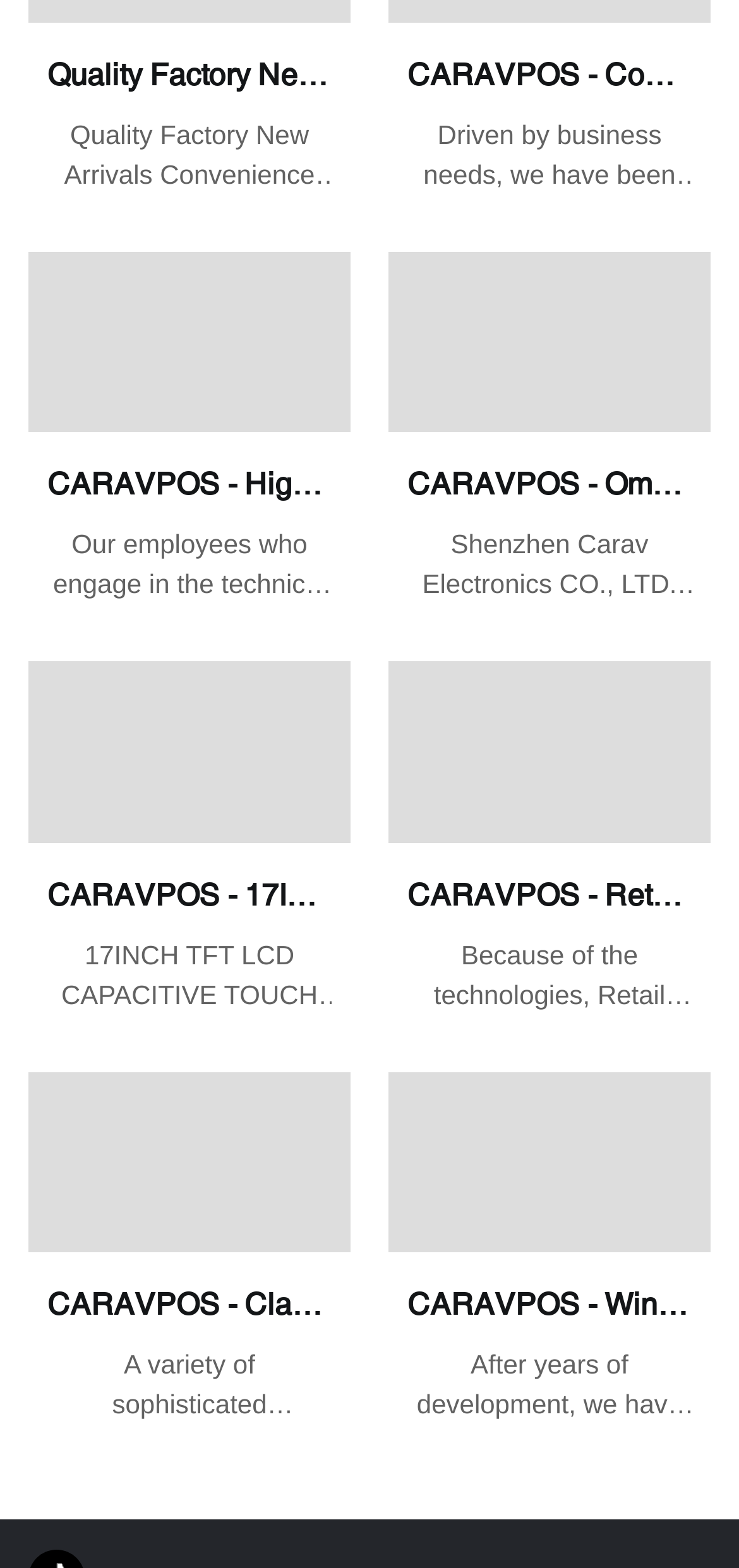Determine the bounding box coordinates for the clickable element to execute this instruction: "Learn more about CARAVPOS - Competitive Price 15Inch Capacitive Resistive Touch Pos Restaurant Payment Machine". Provide the coordinates as four float numbers between 0 and 1, i.e., [left, top, right, bottom].

[0.551, 0.032, 0.936, 0.124]